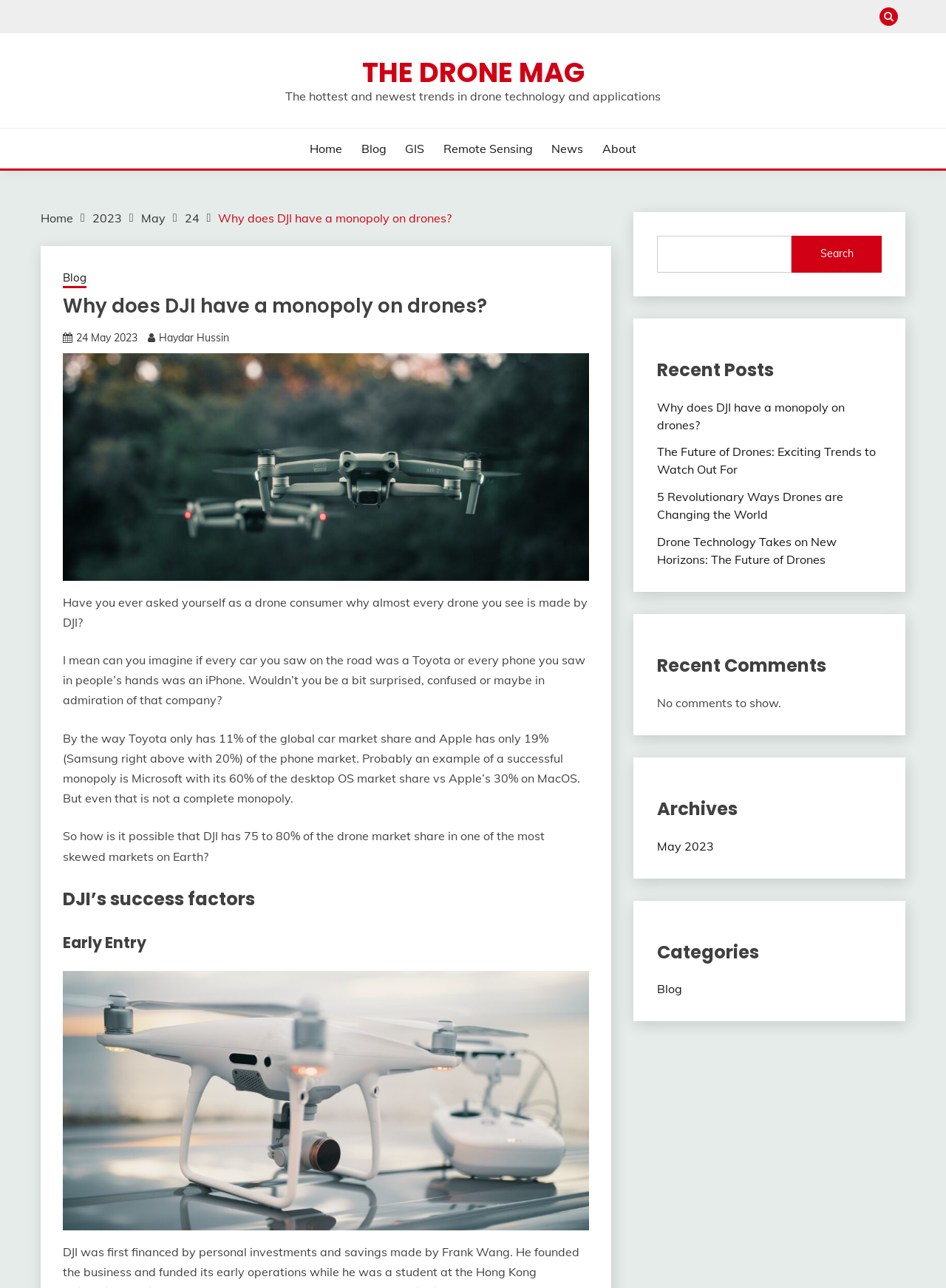Please identify the bounding box coordinates of the clickable element to fulfill the following instruction: "Search for drone-related topics". The coordinates should be four float numbers between 0 and 1, i.e., [left, top, right, bottom].

[0.694, 0.183, 0.837, 0.212]